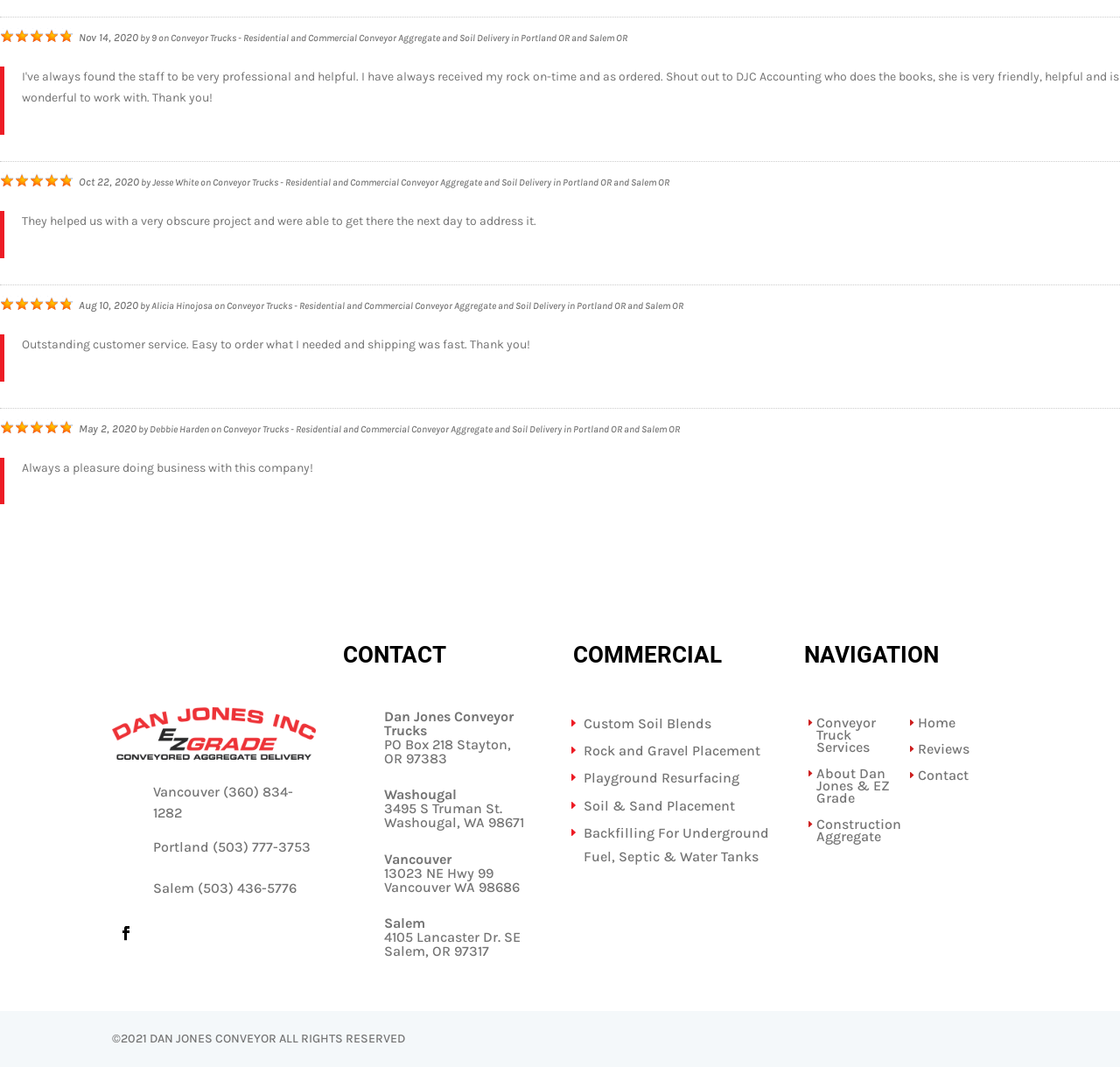Please find the bounding box coordinates of the element's region to be clicked to carry out this instruction: "Click the 'Salem (503) 436-5776' link".

[0.137, 0.824, 0.265, 0.84]